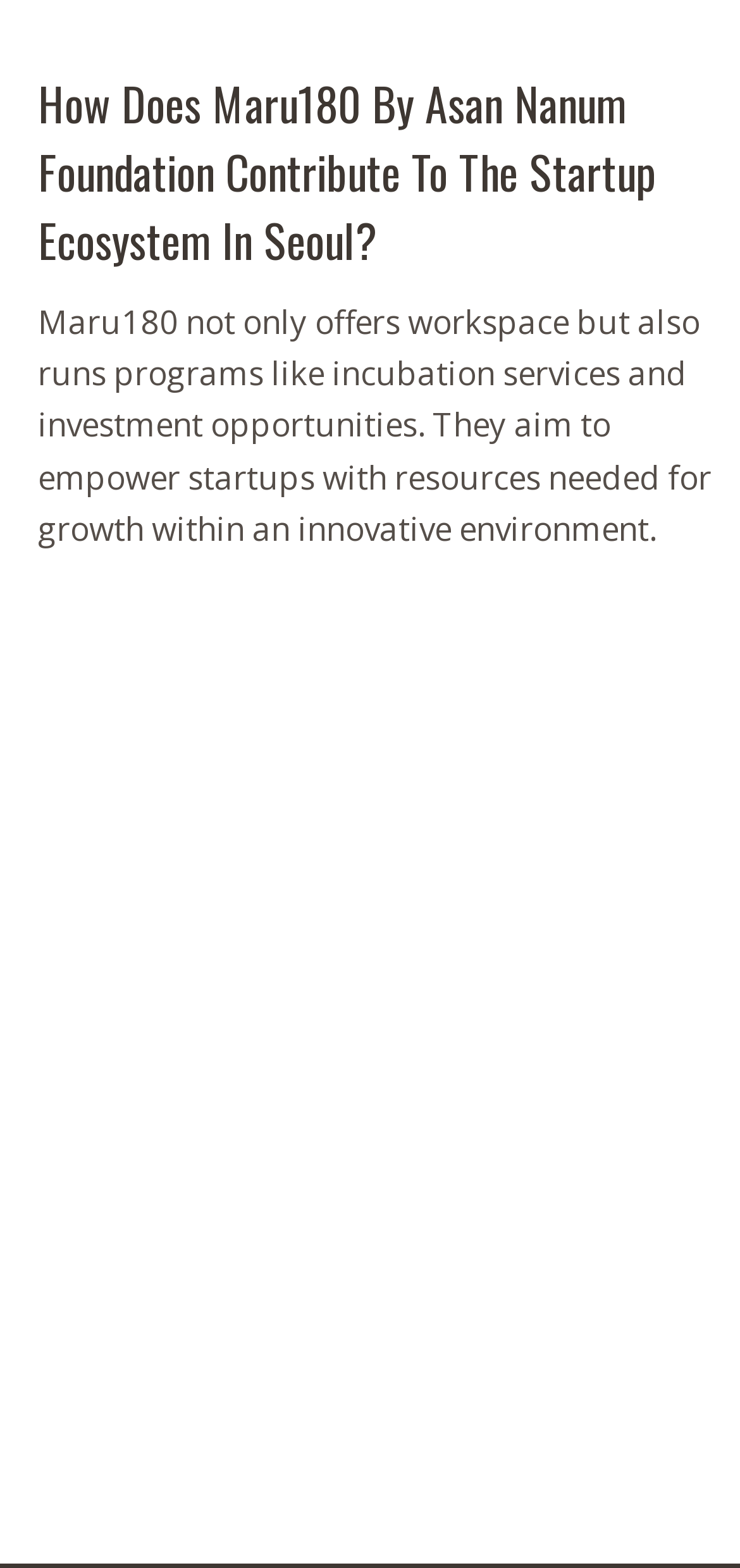Answer the following inquiry with a single word or phrase:
What is the title of the first related article?

Digital Nomad Travel Guide to Berlin